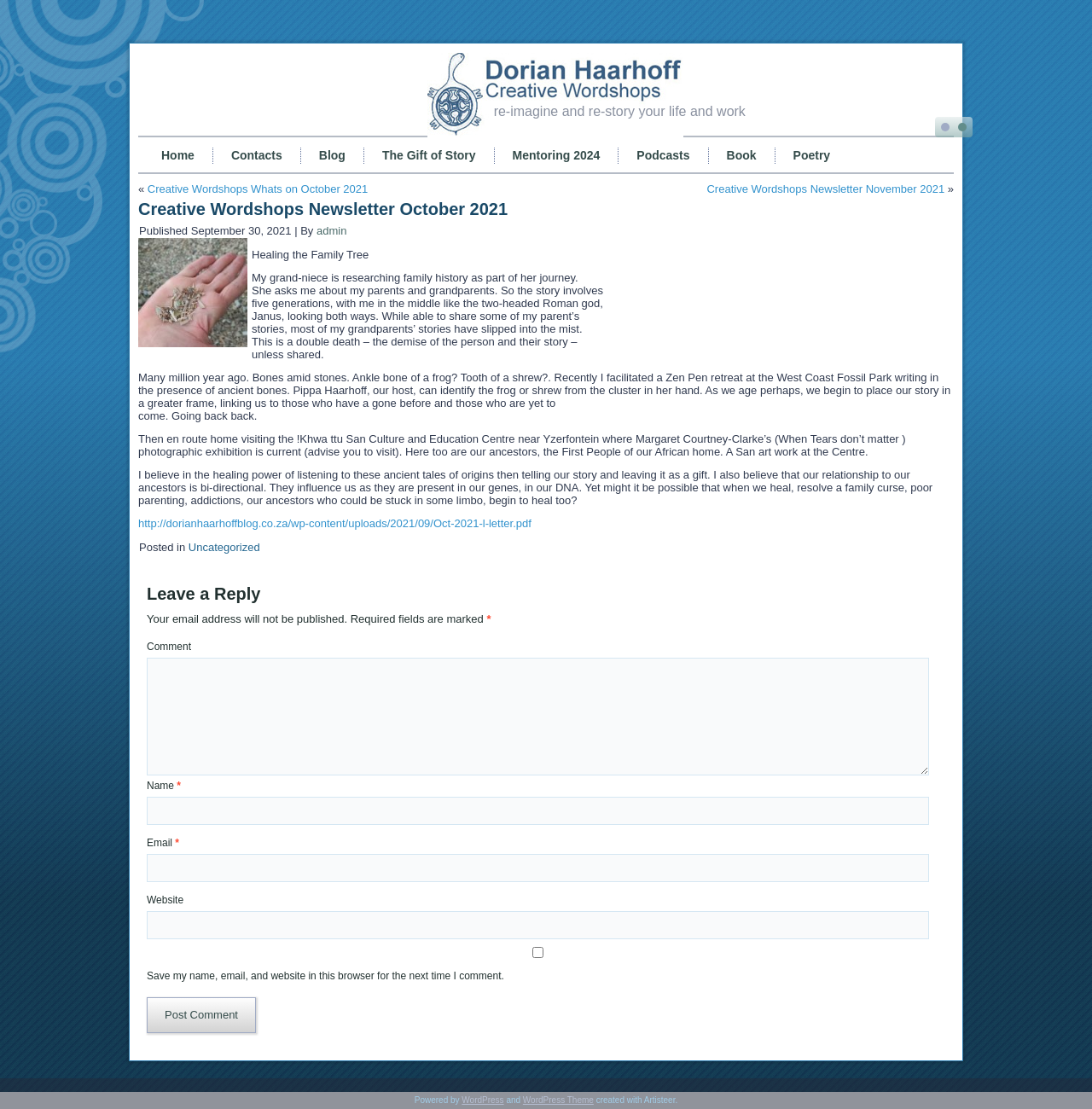Find the bounding box coordinates of the element you need to click on to perform this action: 'Read the article 'Healing the Family Tree''. The coordinates should be represented by four float values between 0 and 1, in the format [left, top, right, bottom].

[0.23, 0.224, 0.338, 0.235]